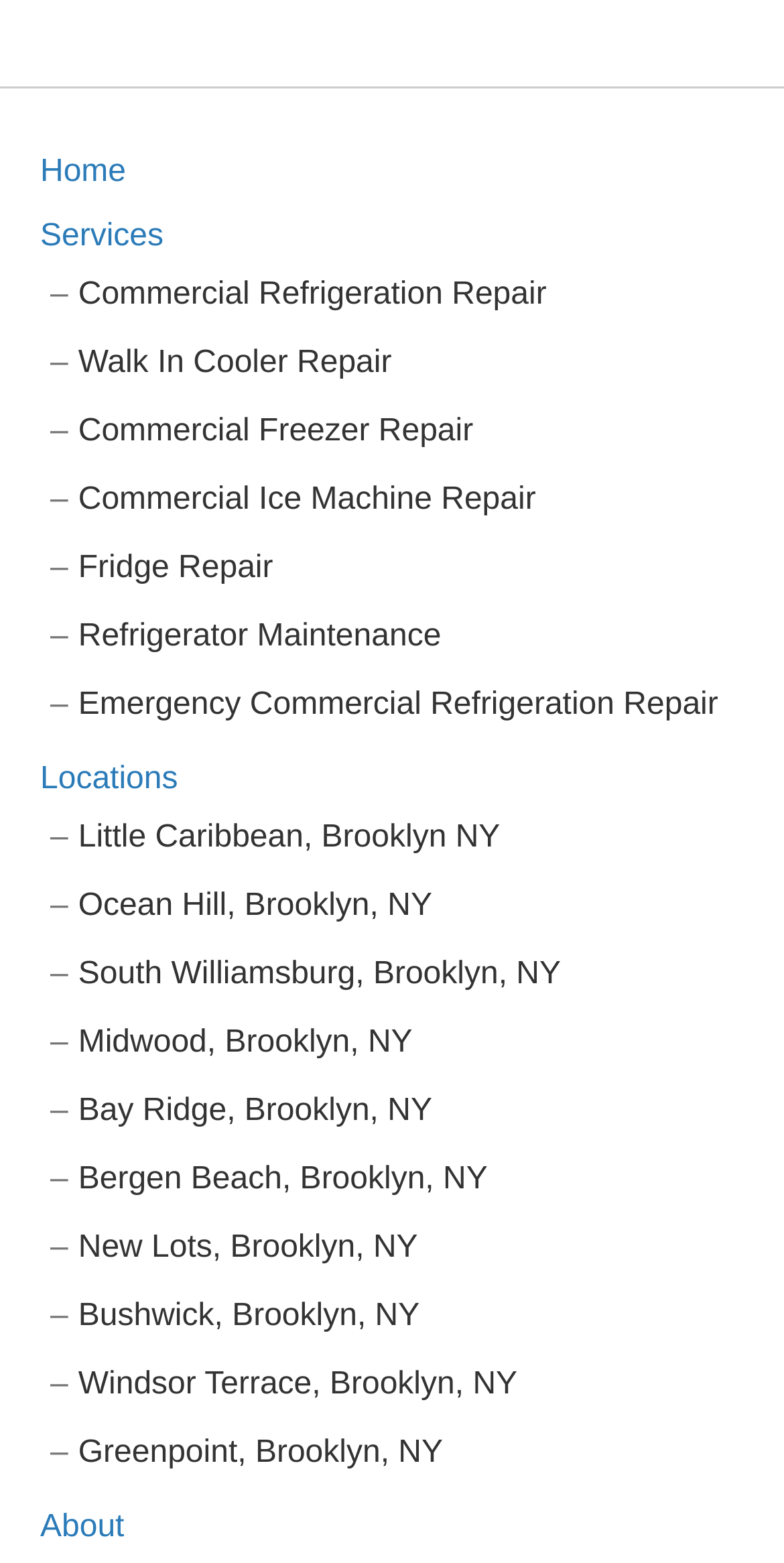Please specify the bounding box coordinates of the clickable region to carry out the following instruction: "Navigate to Home". The coordinates should be four float numbers between 0 and 1, in the format [left, top, right, bottom].

[0.051, 0.098, 0.161, 0.12]